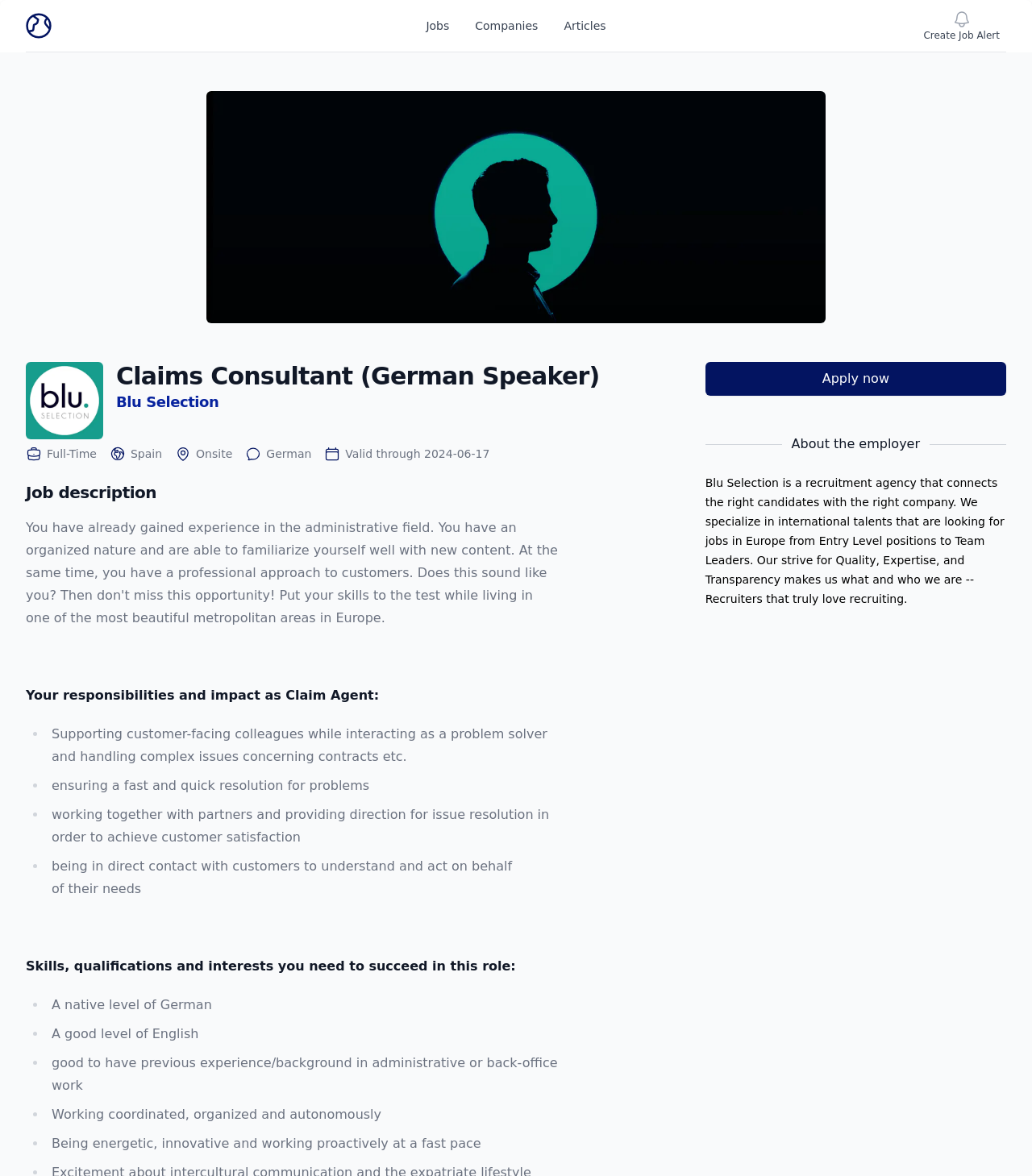What is the primary language required for the job?
Please provide a comprehensive answer based on the visual information in the image.

I found the primary language required by reading the ListMarker and StaticText elements under the 'Skills, qualifications and interests you need to succeed in this role:' section, which mentions 'A native level of German' as a requirement.